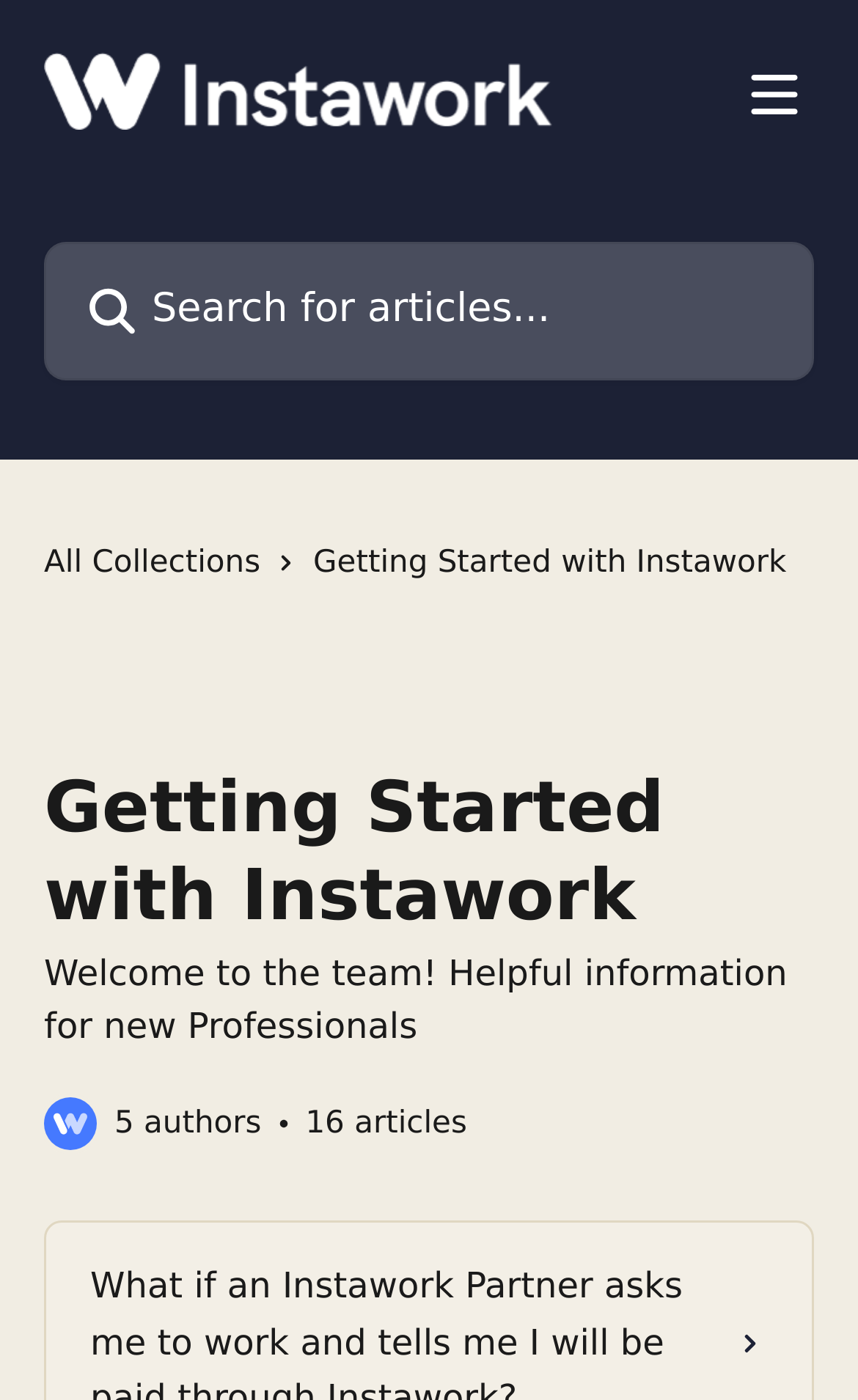For the following element description, predict the bounding box coordinates in the format (top-left x, top-left y, bottom-right x, bottom-right y). All values should be floating point numbers between 0 and 1. Description: aria-label="Open menu"

[0.856, 0.049, 0.949, 0.086]